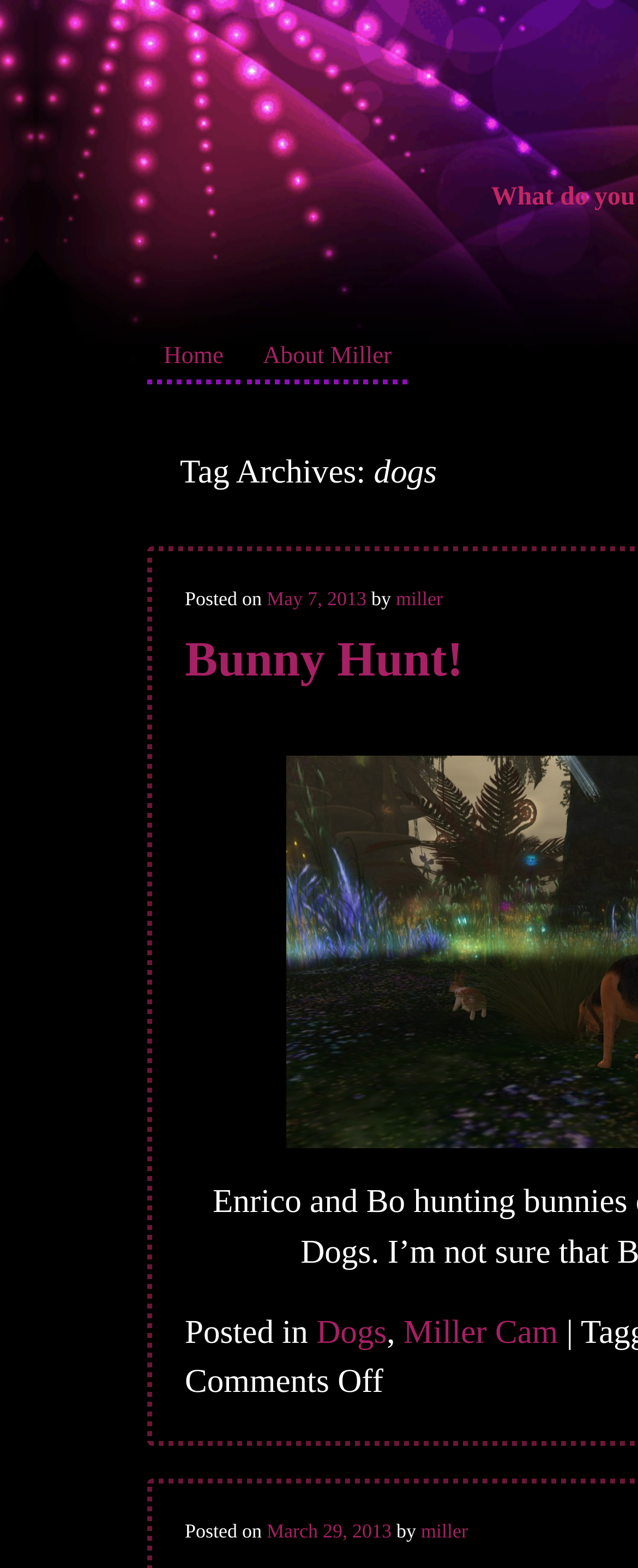Who is the author of the posts?
Using the picture, provide a one-word or short phrase answer.

miller